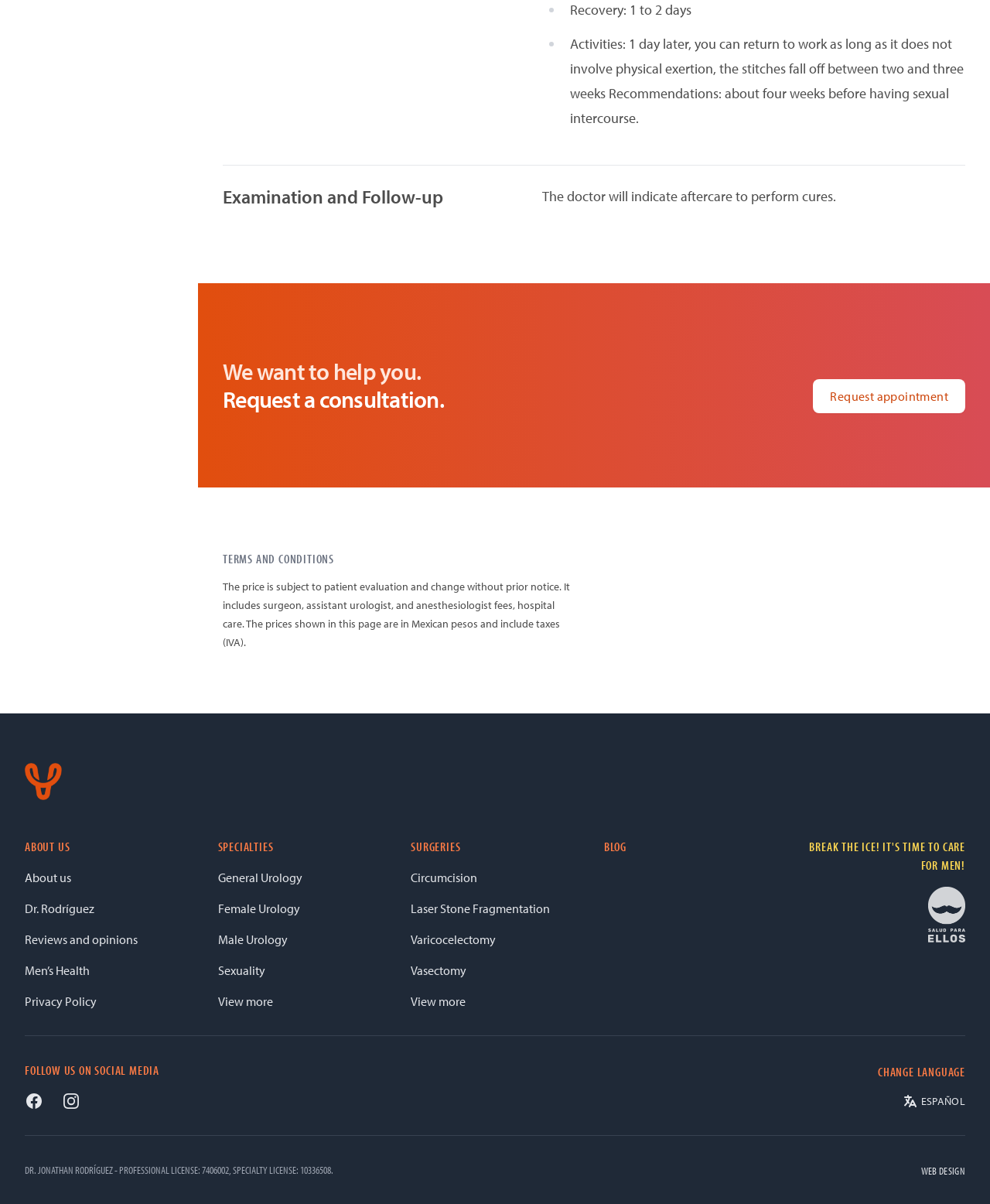Identify the bounding box coordinates of the region that needs to be clicked to carry out this instruction: "Learn about the doctor". Provide these coordinates as four float numbers ranging from 0 to 1, i.e., [left, top, right, bottom].

[0.025, 0.748, 0.095, 0.761]